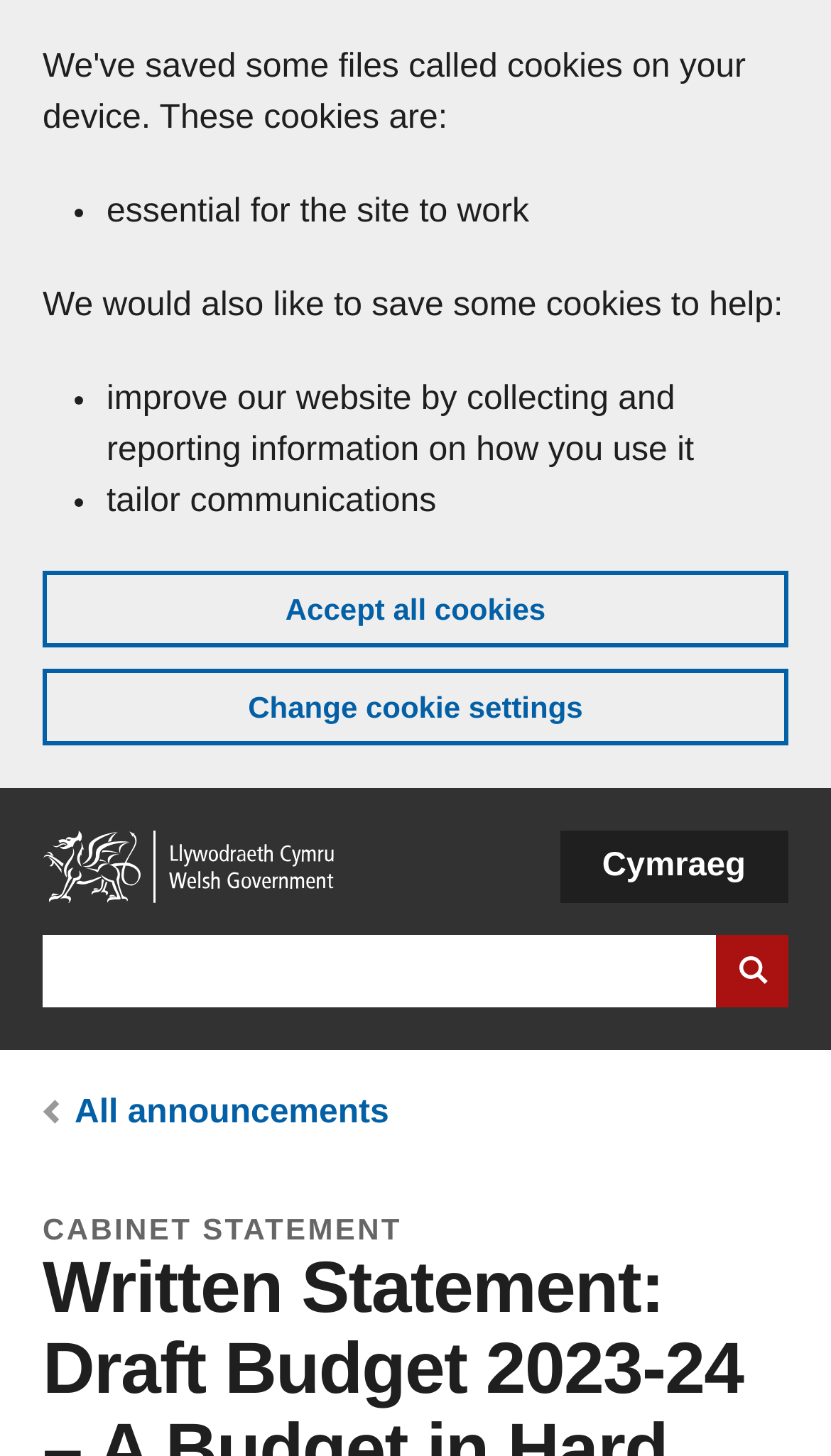What is the category of the announcement being viewed on this webpage?
Provide an in-depth answer to the question, covering all aspects.

The breadcrumb links section of the webpage indicates that the user is currently viewing an announcement, and the link 'All announcements' suggests that this announcement is part of a larger category of announcements.